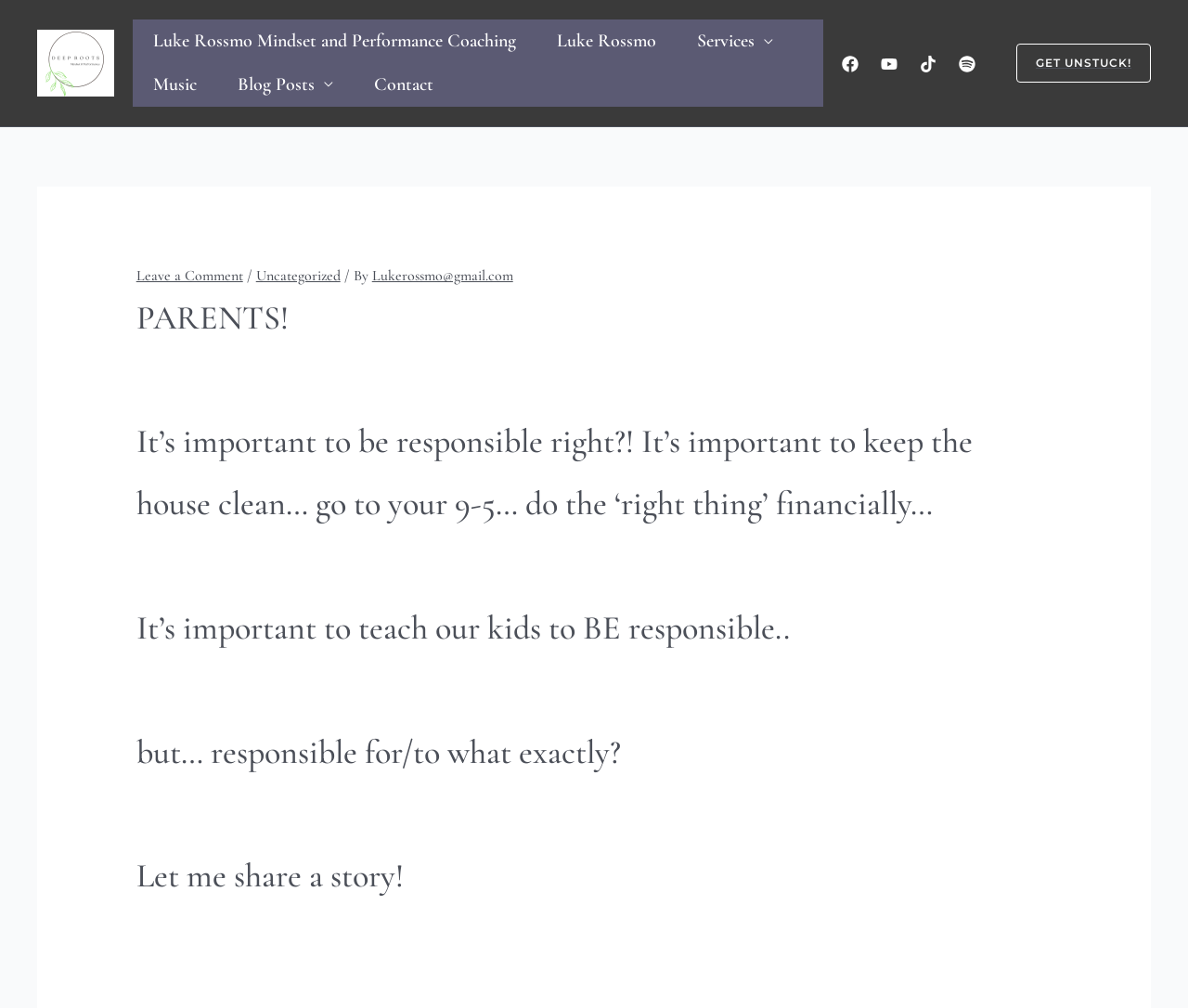What is the author of the webpage inviting the reader to do?
Please give a detailed and elaborate answer to the question.

The answer can be found by looking at the header section of the webpage, where there is a link that says 'Leave a Comment'. This suggests that the author of the webpage is inviting the reader to engage with the content and leave a comment.